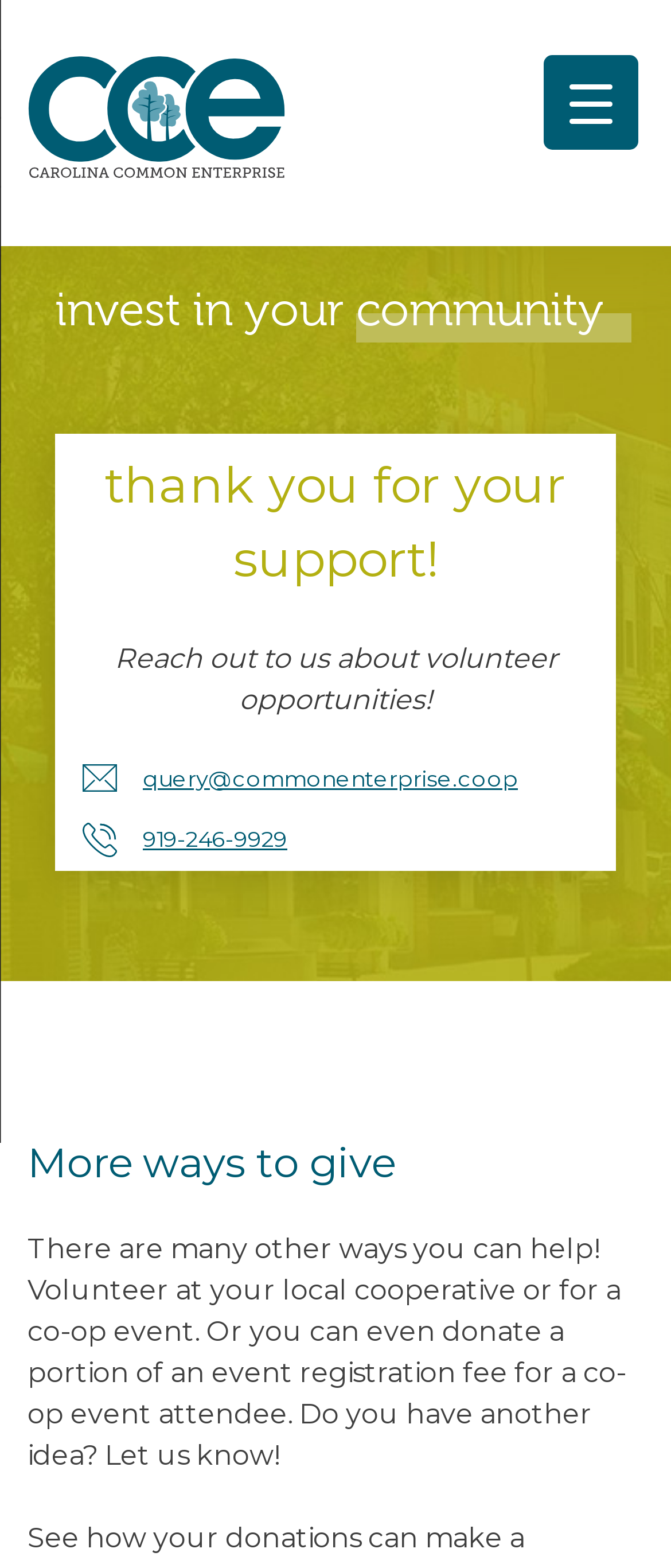Determine the bounding box coordinates for the HTML element described here: "919-246-9929".

[0.213, 0.525, 0.428, 0.546]